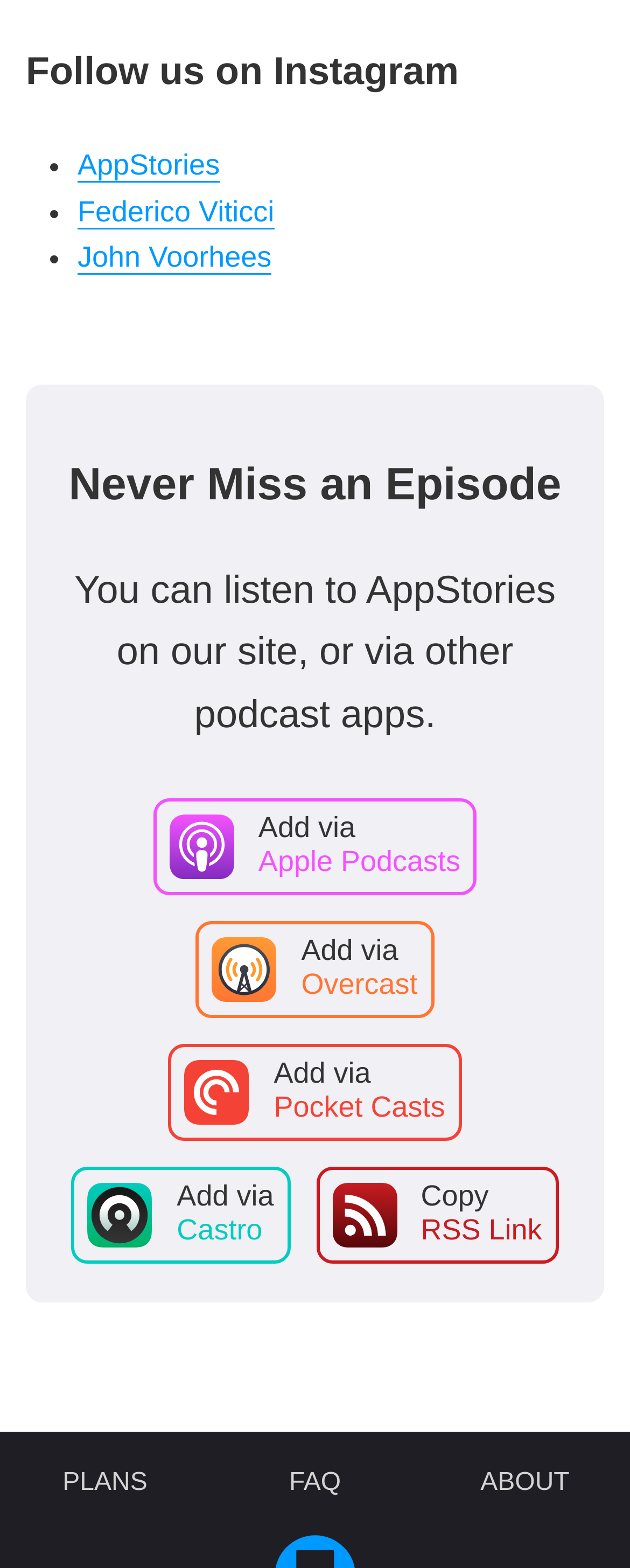From the webpage screenshot, predict the bounding box coordinates (top-left x, top-left y, bottom-right x, bottom-right y) for the UI element described here: Add viaPocket Casts

[0.268, 0.666, 0.732, 0.728]